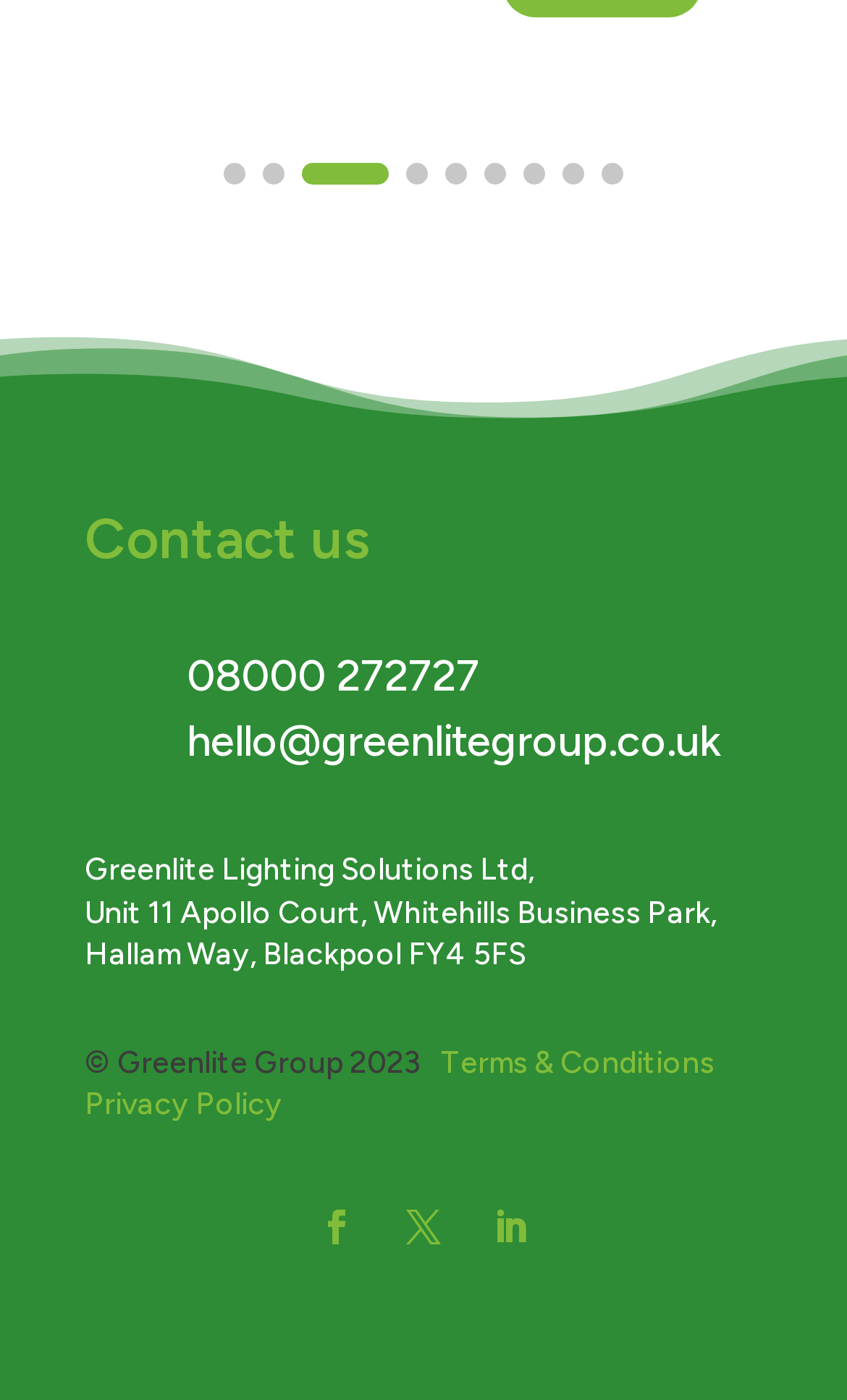Predict the bounding box coordinates of the area that should be clicked to accomplish the following instruction: "Email hello@greenlitegroup.co.uk". The bounding box coordinates should consist of four float numbers between 0 and 1, i.e., [left, top, right, bottom].

[0.221, 0.513, 0.9, 0.56]